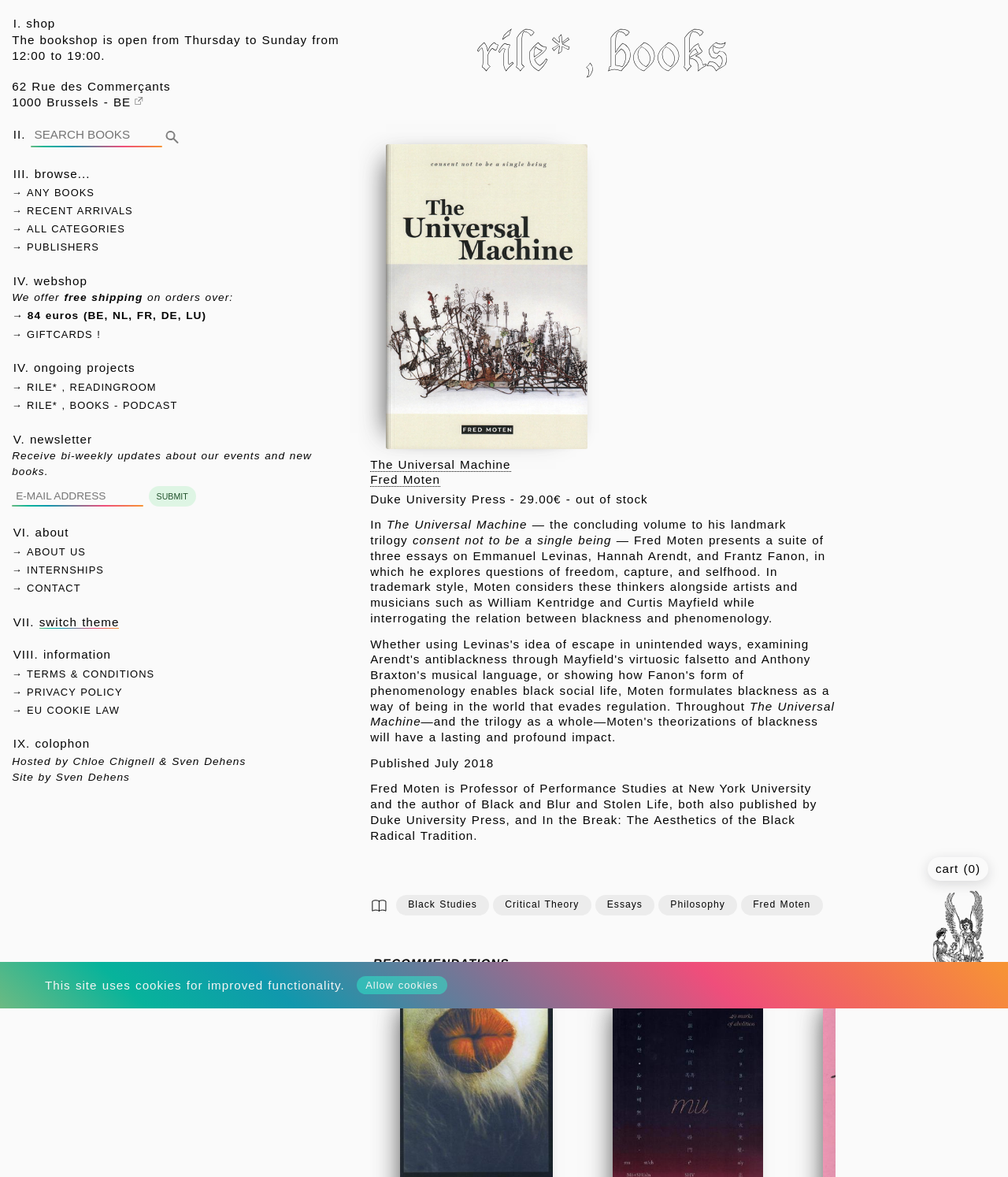Carefully examine the image and provide an in-depth answer to the question: What are the opening hours of the bookshop?

I found the answer by looking at the 'I. shop' section, where it says 'The bookshop is open from Thursday to Sunday from 12:00 to 19:00'.